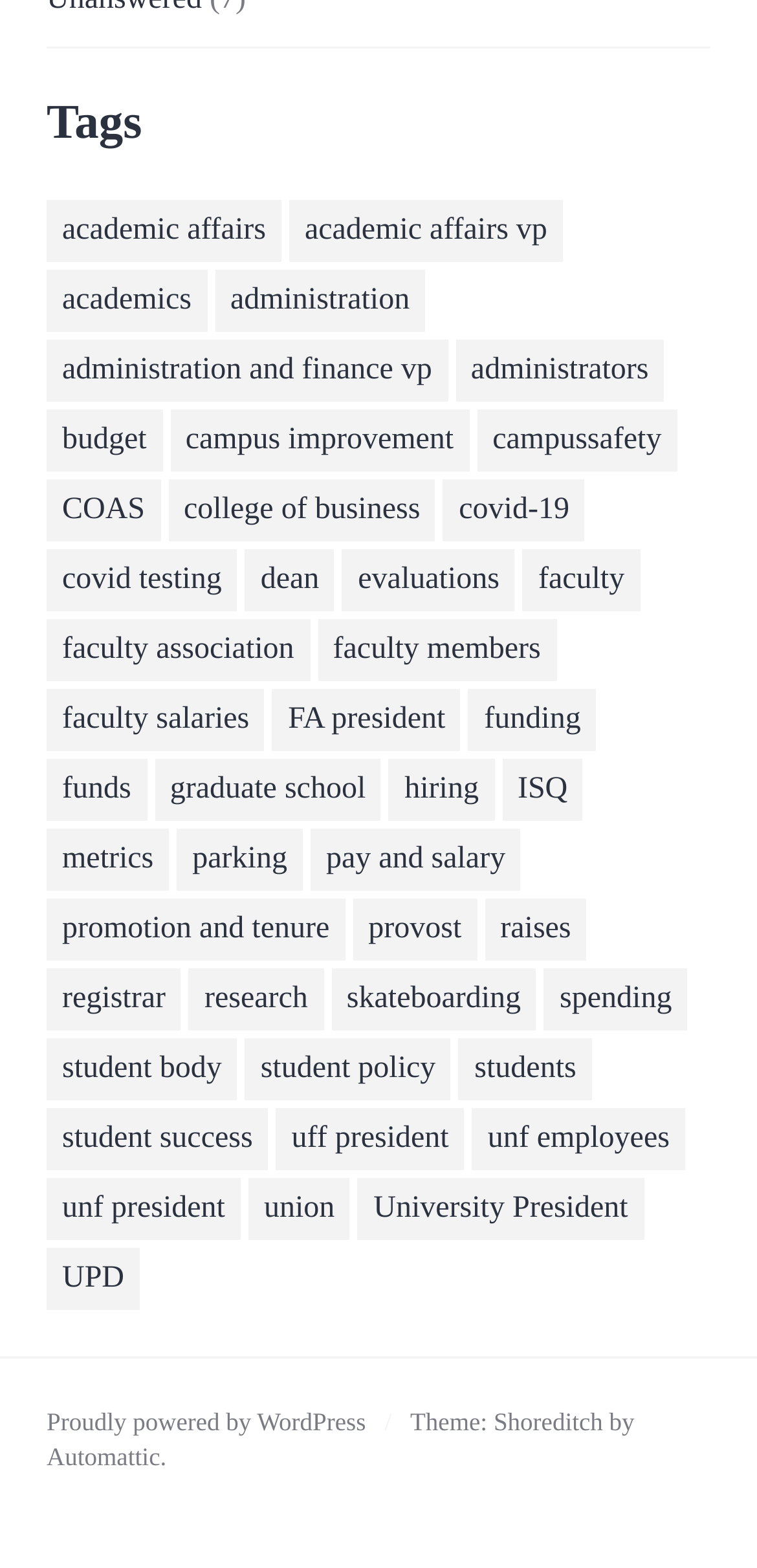Determine the coordinates of the bounding box for the clickable area needed to execute this instruction: "Click on 'academic affairs'".

[0.062, 0.128, 0.372, 0.168]